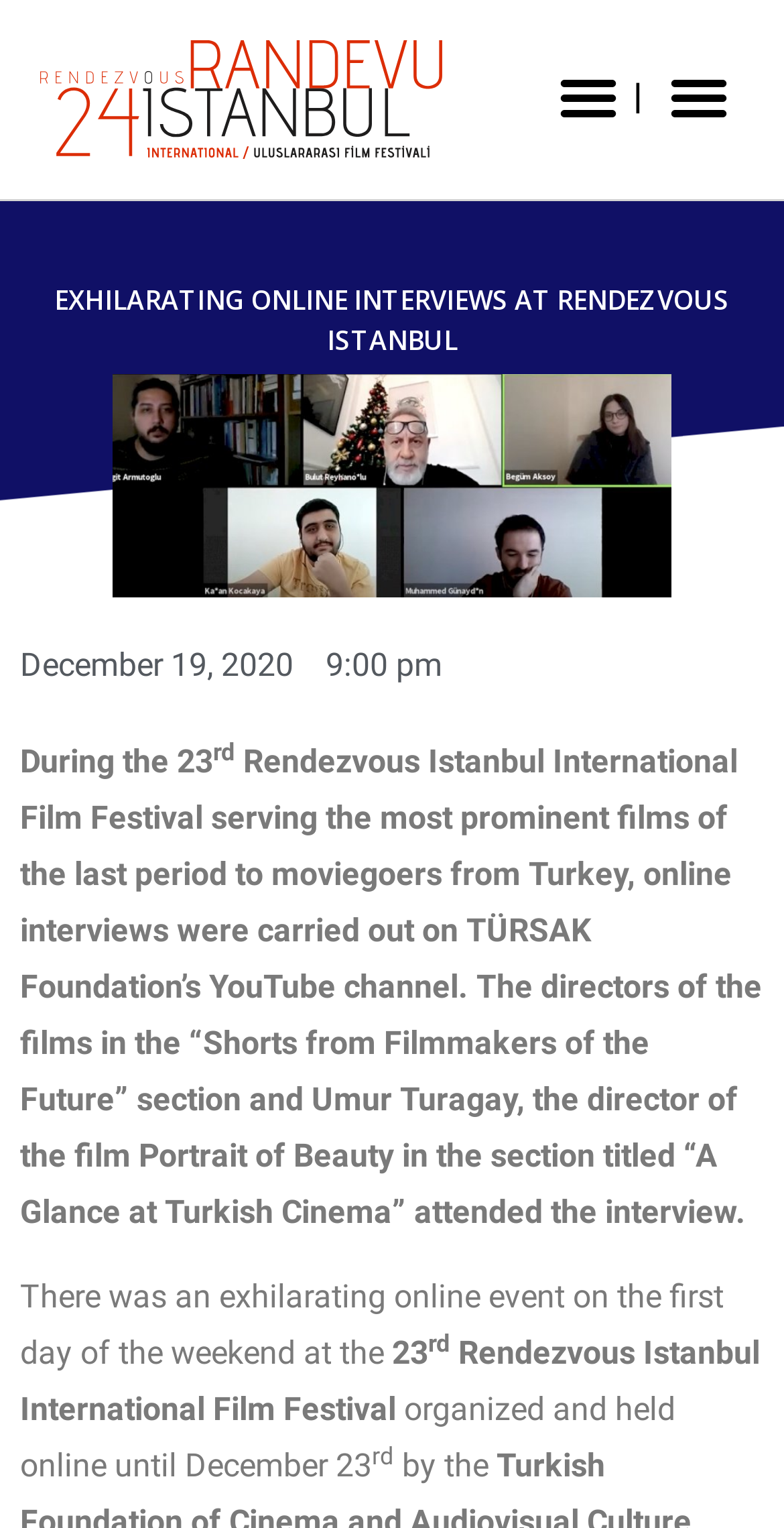Predict the bounding box of the UI element based on the description: "Menu". The coordinates should be four float numbers between 0 and 1, formatted as [left, top, right, bottom].

[0.833, 0.035, 0.949, 0.095]